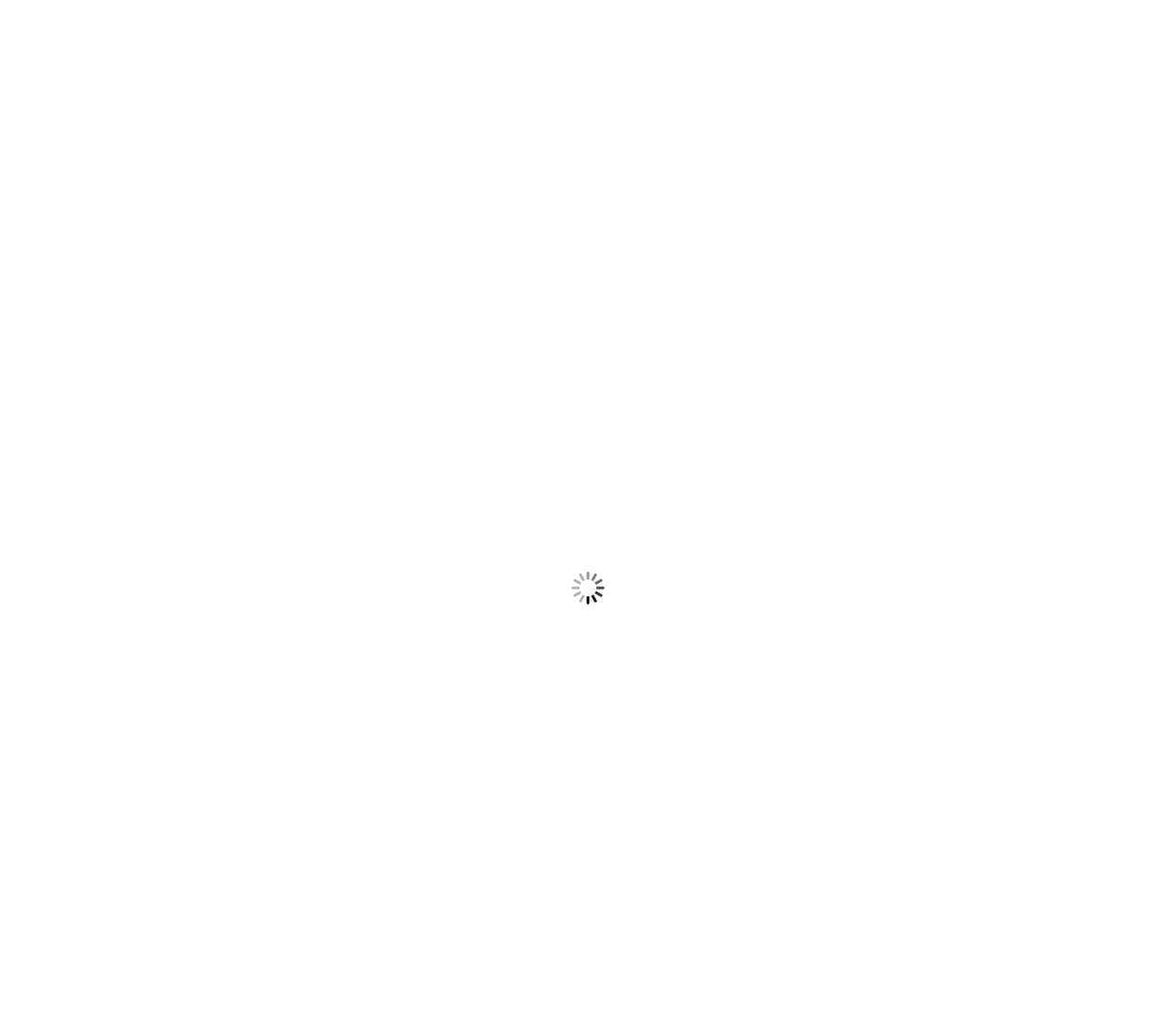Using the format (top-left x, top-left y, bottom-right x, bottom-right y), provide the bounding box coordinates for the described UI element. All values should be floating point numbers between 0 and 1: PRACTICES

[0.597, 0.0, 0.659, 0.081]